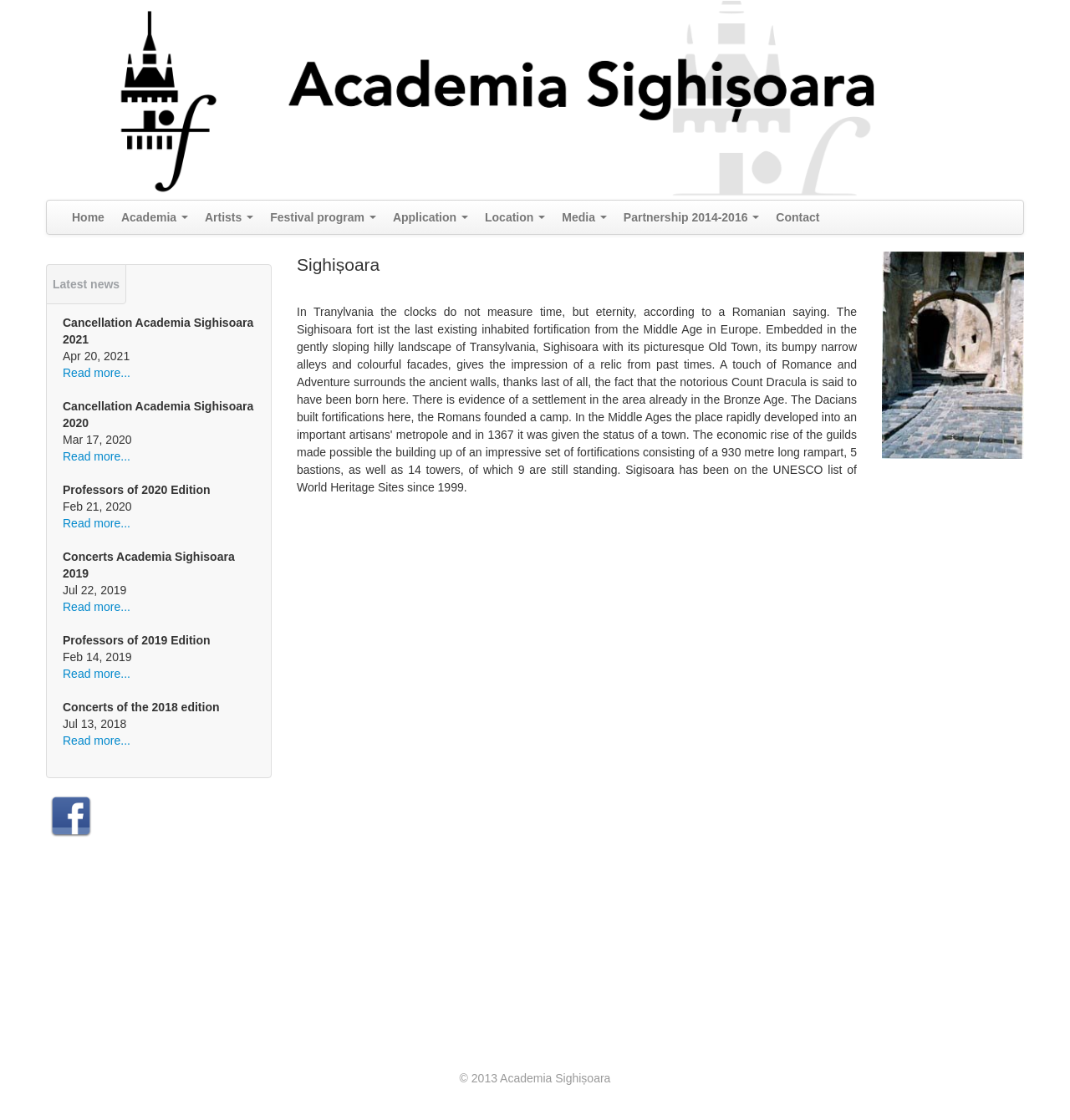Using floating point numbers between 0 and 1, provide the bounding box coordinates in the format (top-left x, top-left y, bottom-right x, bottom-right y). Locate the UI element described here: Artists

[0.184, 0.179, 0.245, 0.201]